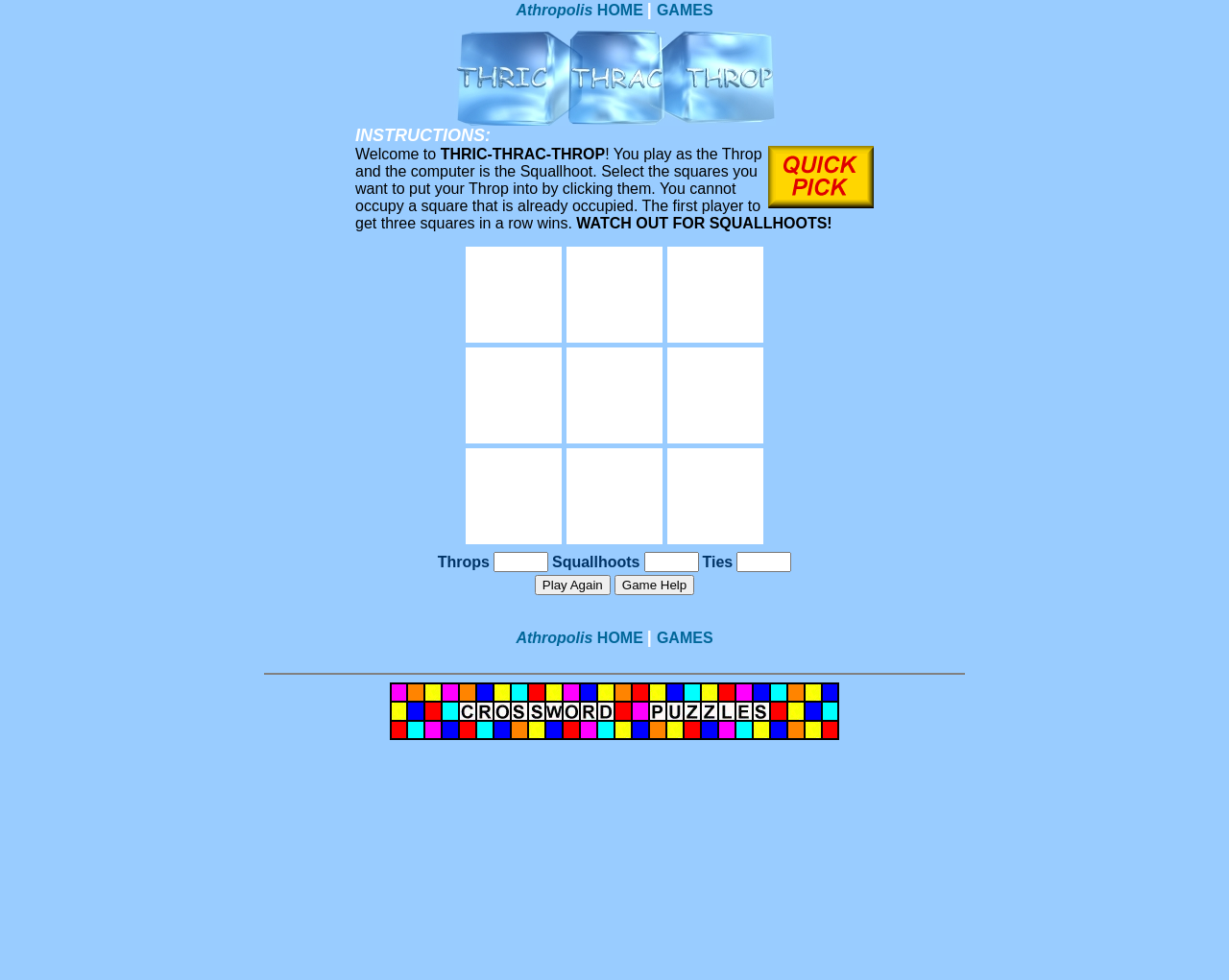Can you identify the bounding box coordinates of the clickable region needed to carry out this instruction: 'Click the 'Athropolis HOME' link'? The coordinates should be four float numbers within the range of 0 to 1, stated as [left, top, right, bottom].

[0.42, 0.002, 0.523, 0.019]